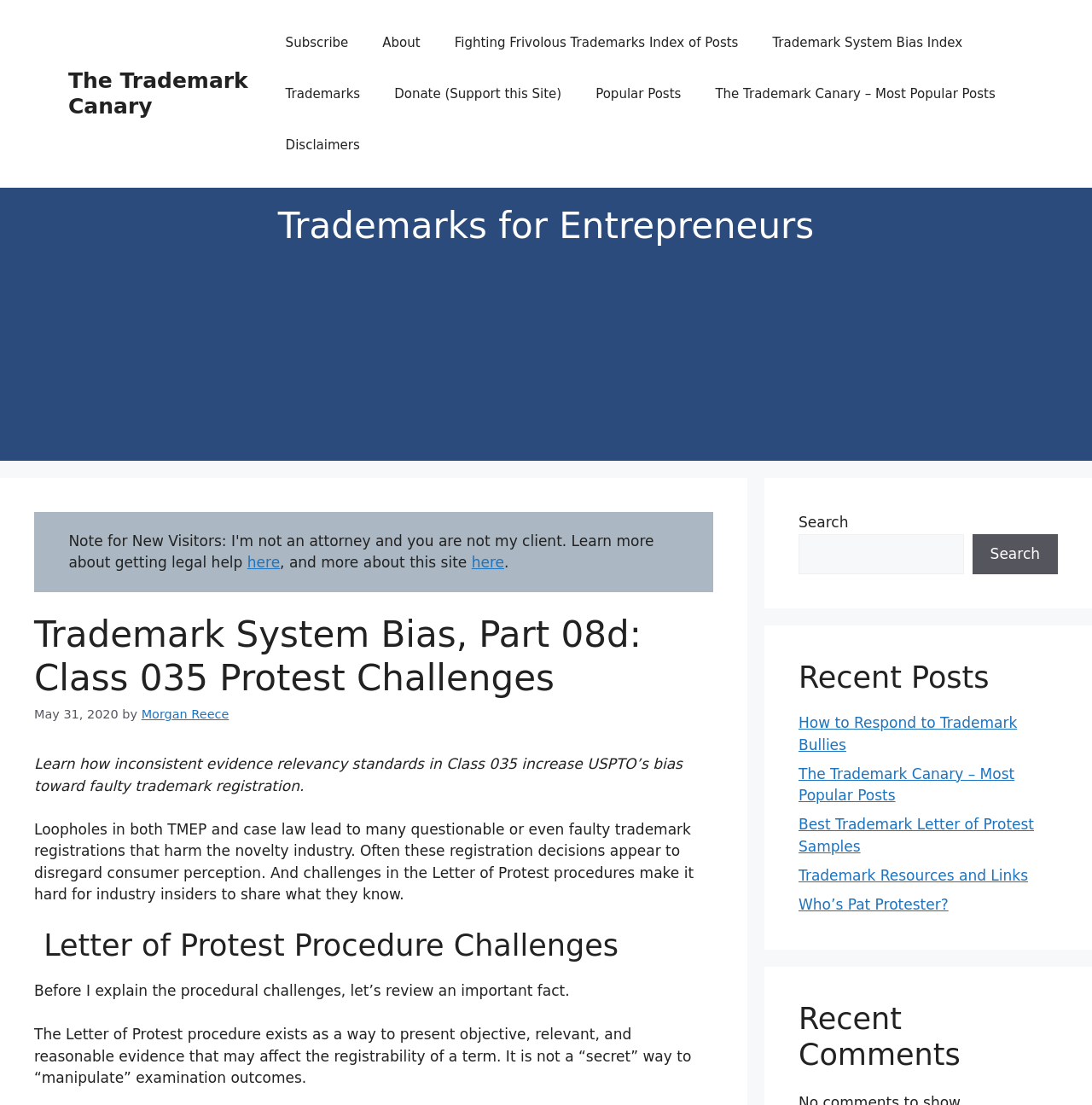Identify and extract the main heading of the webpage.

Trademarks for Entrepreneurs